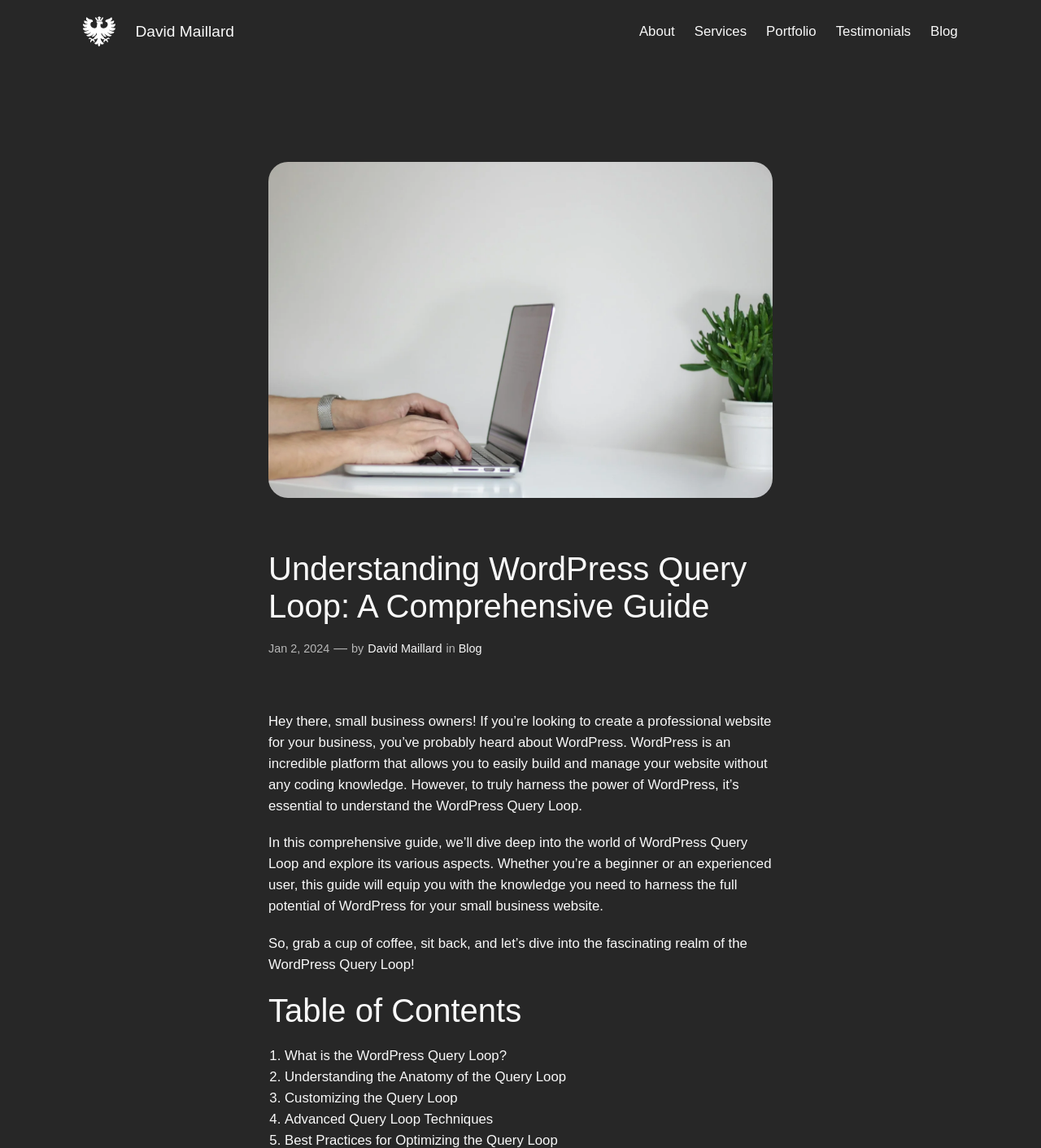Convey a detailed summary of the webpage, mentioning all key elements.

This webpage is a comprehensive guide to understanding the WordPress Query Loop. At the top left, there is a link to the author's name, "David Maillard", accompanied by a small image. Below this, there is a navigation menu with links to "About", "Services", "Portfolio", "Testimonials", and "Blog".

The main content of the webpage is divided into sections. The first section has a heading that reads "Understanding WordPress Query Loop: A Comprehensive Guide". Below this, there is a figure, followed by a time stamp indicating the publication date, "Jan 2, 2024". The author's name, "David Maillard", is mentioned again, along with a link to the "Blog" section.

The main article begins with a brief introduction, explaining the importance of understanding the WordPress Query Loop for small business owners. The text is divided into three paragraphs, each discussing the benefits of harnessing the power of WordPress and the purpose of the guide.

Below the introduction, there is a heading that reads "Table of Contents". This is followed by a list of four items, each with a number and a brief description. The list items are: "What is the WordPress Query Loop?", "Understanding the Anatomy of the Query Loop", "Customizing the Query Loop", and "Advanced Query Loop Techniques".